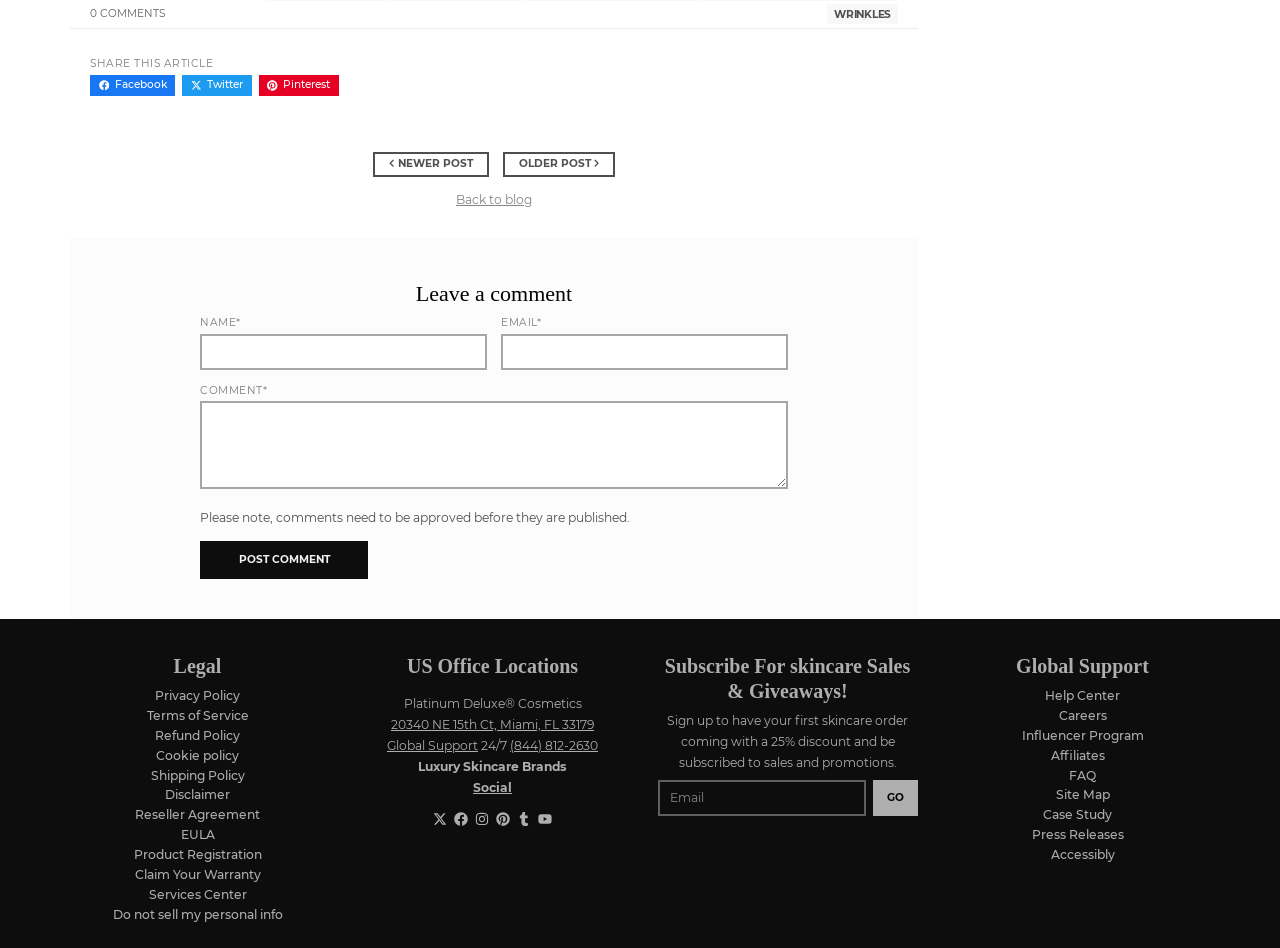Locate the bounding box coordinates of the item that should be clicked to fulfill the instruction: "Leave a comment".

[0.156, 0.293, 0.616, 0.326]